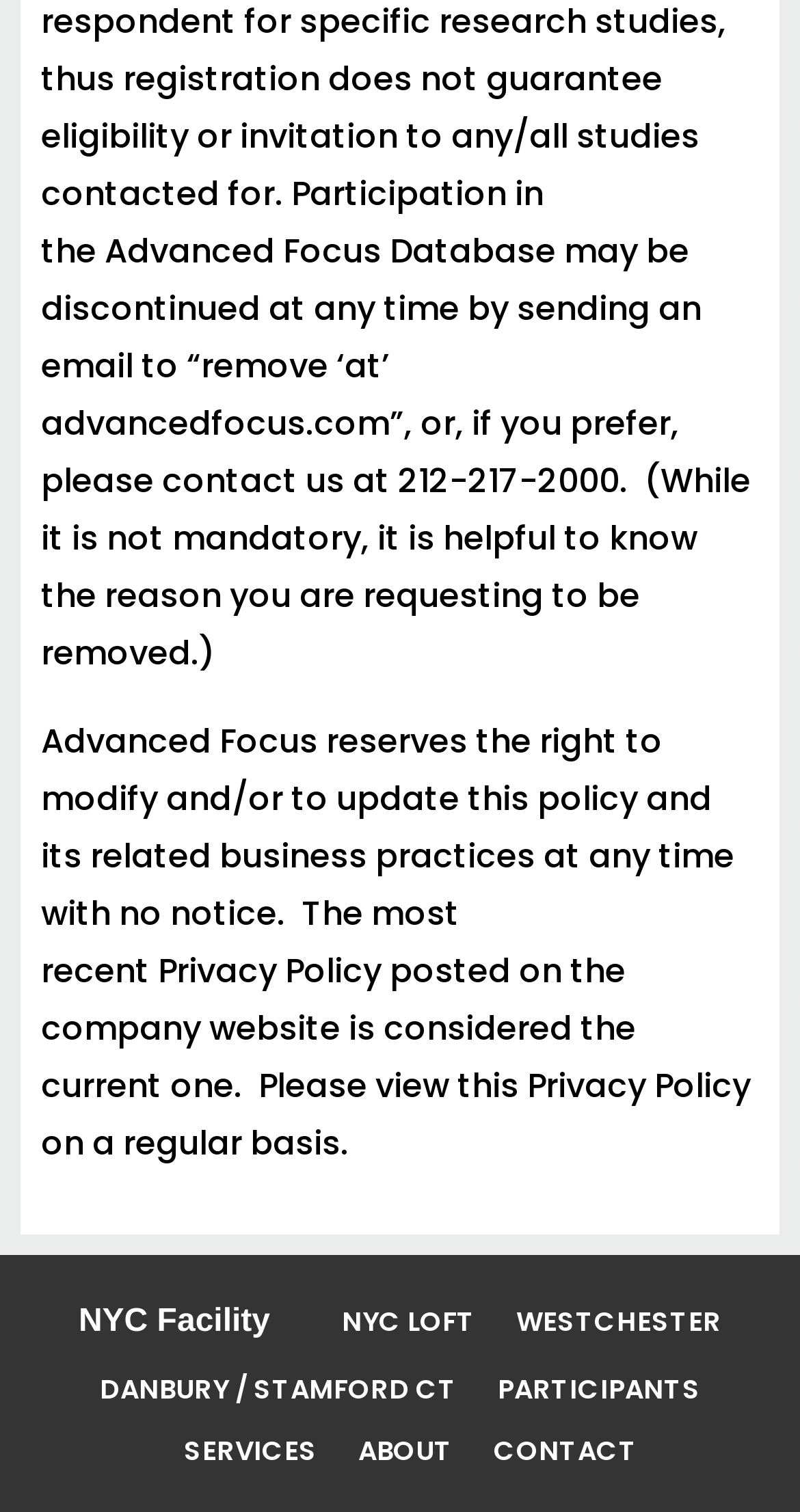Locate the bounding box coordinates of the area where you should click to accomplish the instruction: "View NYC Facility".

[0.098, 0.853, 0.338, 0.897]